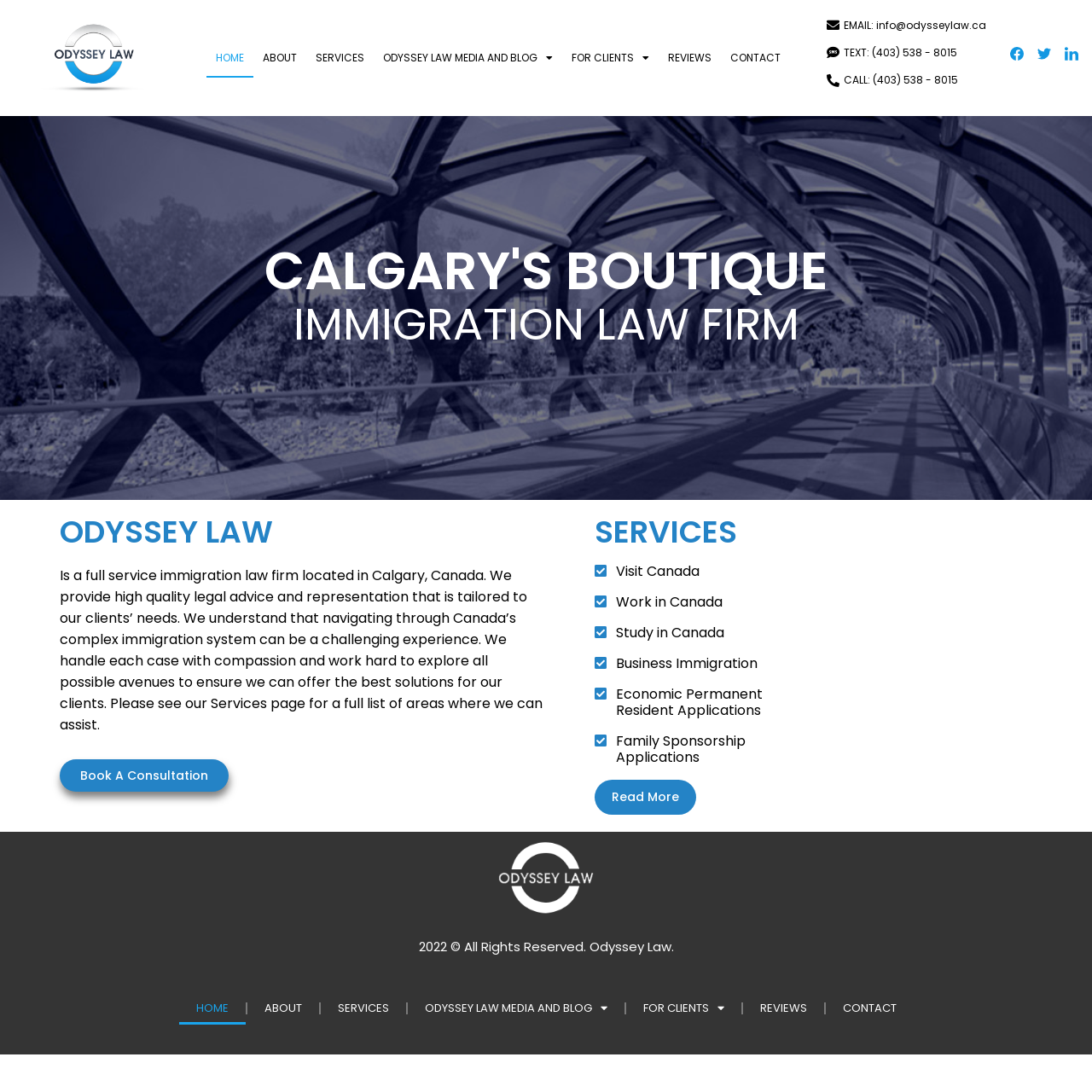Please reply with a single word or brief phrase to the question: 
How can someone contact the law firm?

By email, text, or call